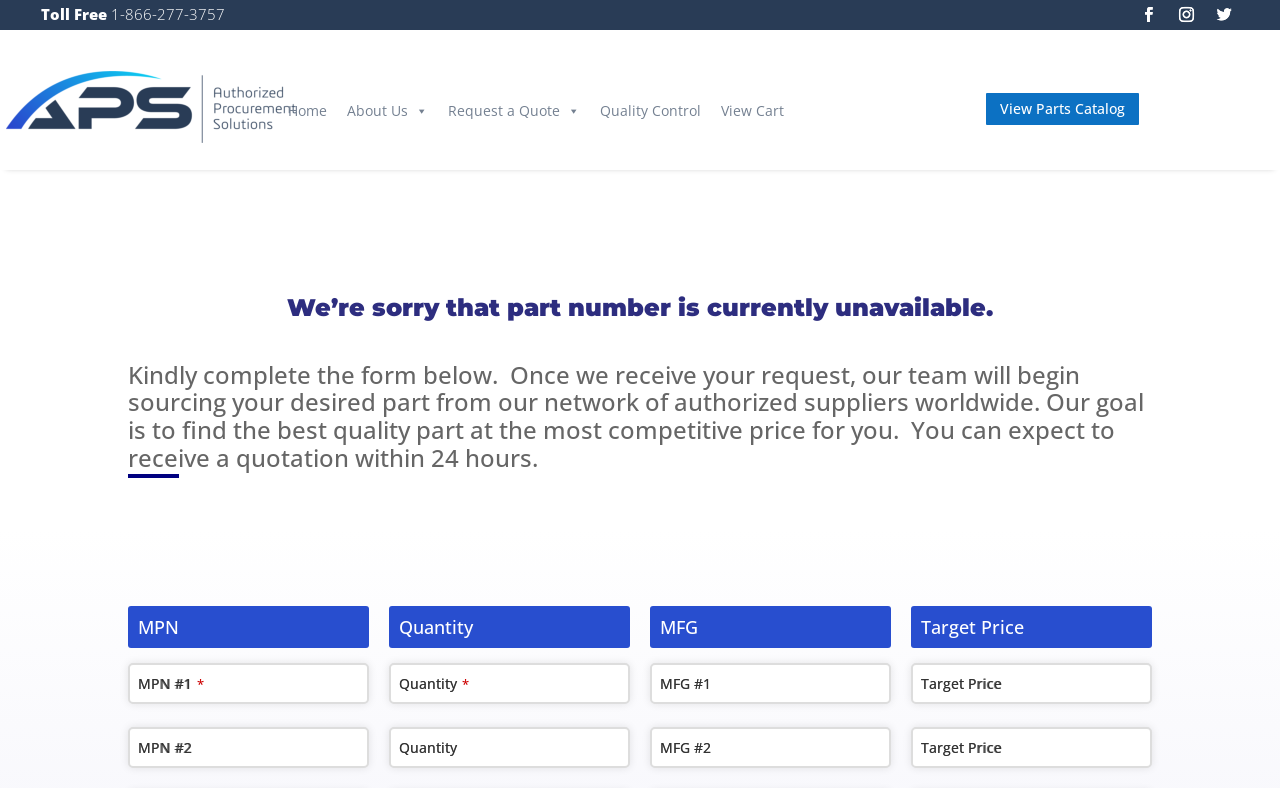Please find the bounding box coordinates of the element that you should click to achieve the following instruction: "Click the 'Request a Quote' link". The coordinates should be presented as four float numbers between 0 and 1: [left, top, right, bottom].

[0.342, 0.115, 0.461, 0.166]